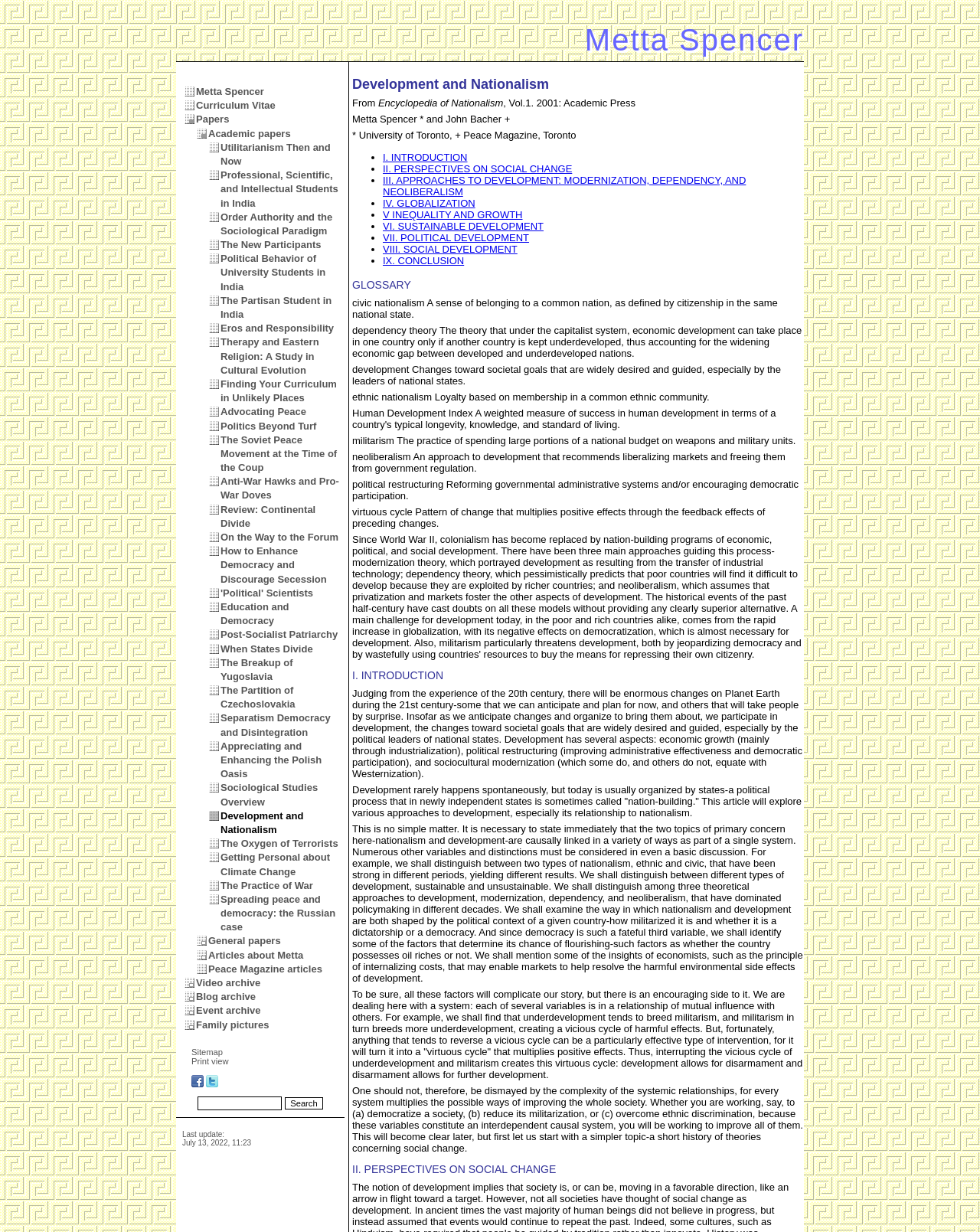Please find the bounding box for the UI component described as follows: "GLOSSARY".

[0.359, 0.226, 0.419, 0.236]